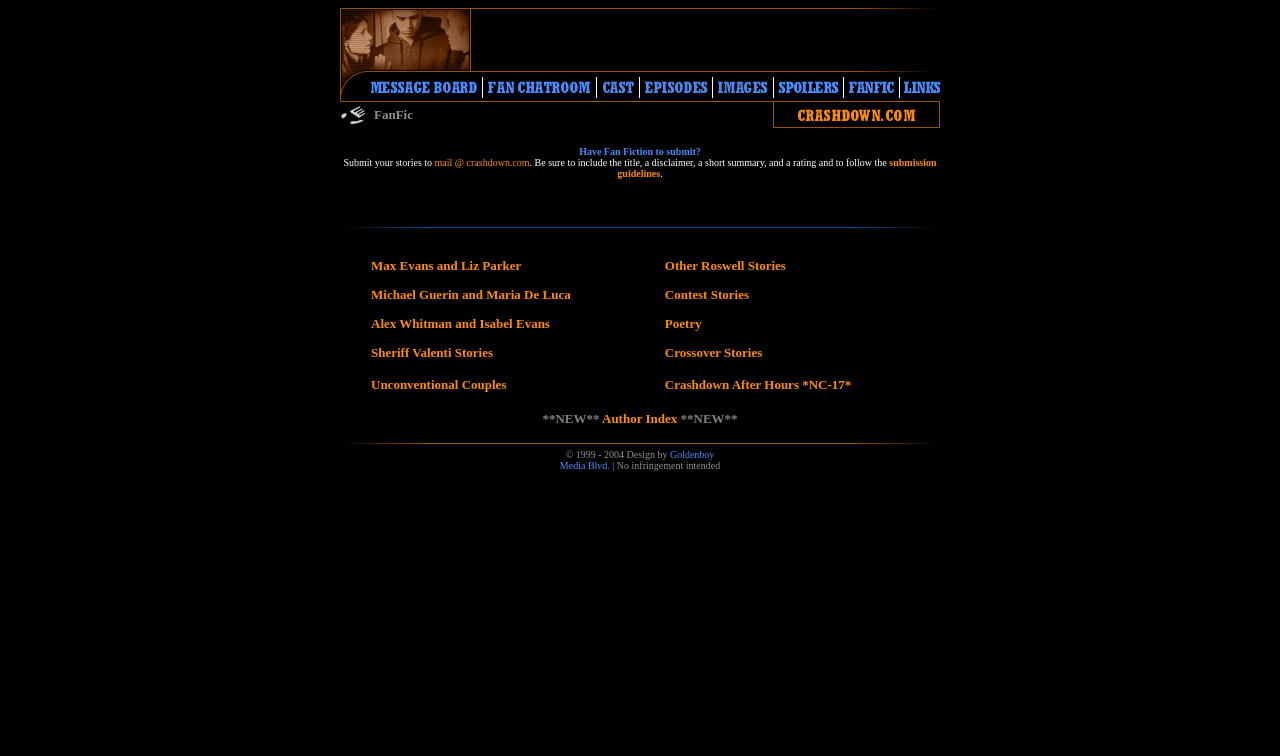How many categories of stories are listed on the webpage?
Please interpret the details in the image and answer the question thoroughly.

I counted the number of link elements in the last table cell of the third table, which represent different categories of stories, and there are 12.